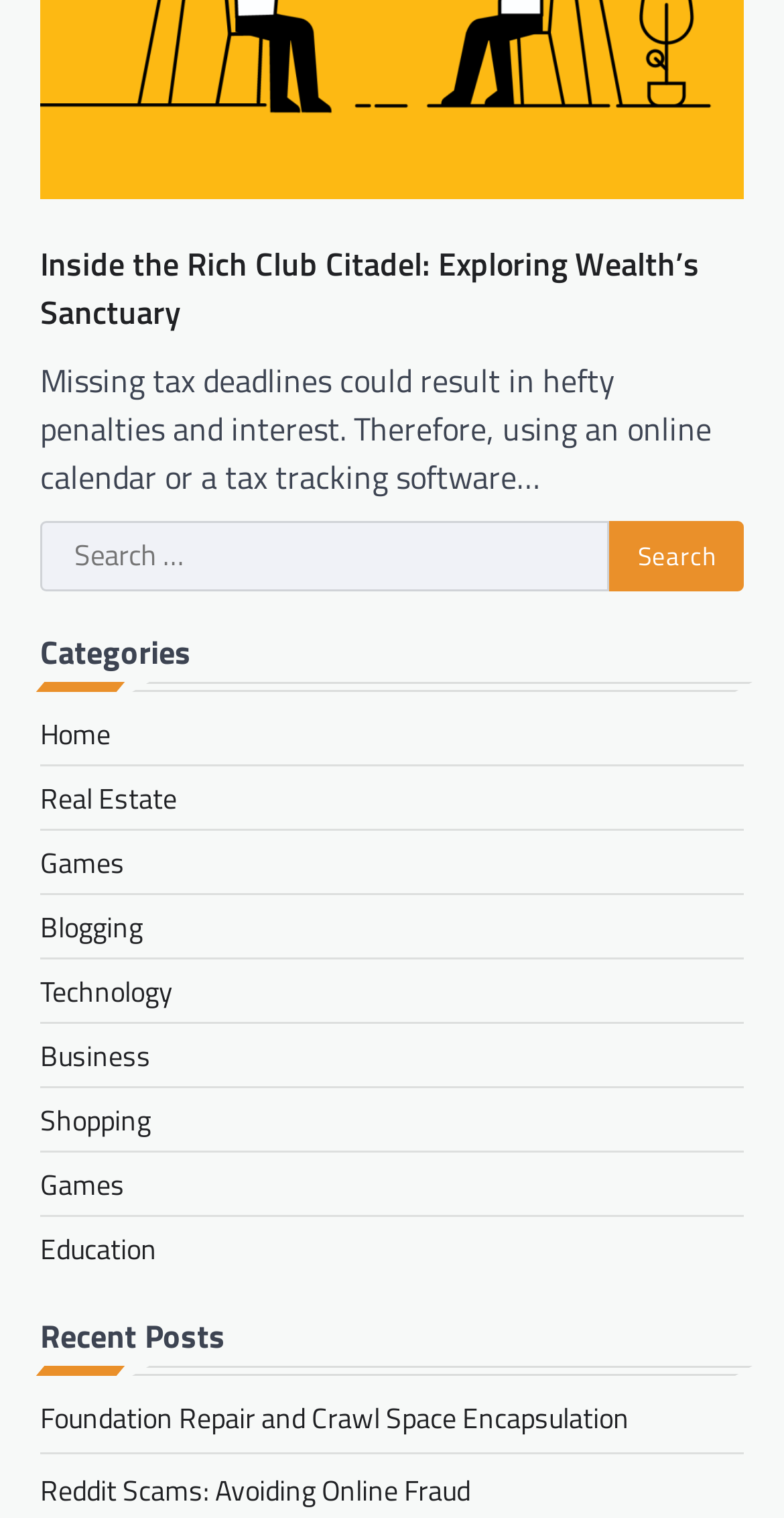Determine the bounding box coordinates for the clickable element to execute this instruction: "Sign up for the newsletter". Provide the coordinates as four float numbers between 0 and 1, i.e., [left, top, right, bottom].

None